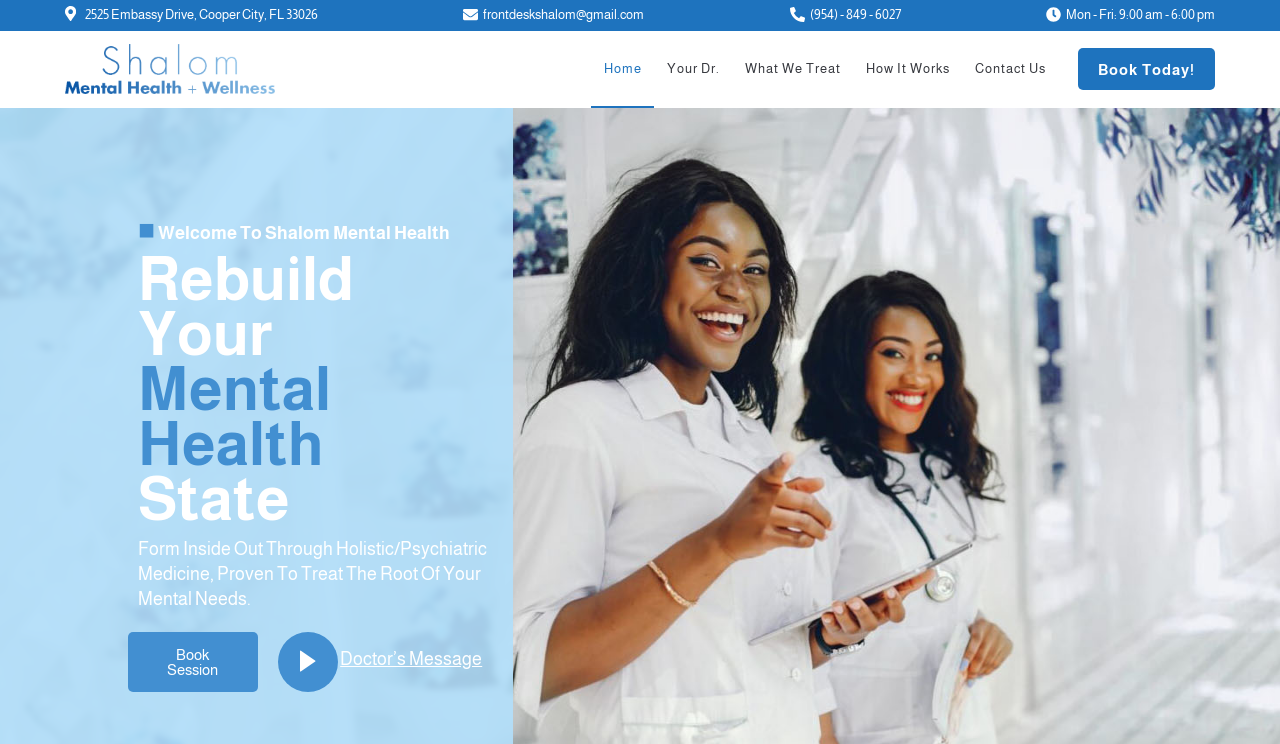Find the bounding box coordinates of the element to click in order to complete this instruction: "Click the 'Book Today!' button". The bounding box coordinates must be four float numbers between 0 and 1, denoted as [left, top, right, bottom].

[0.842, 0.065, 0.949, 0.121]